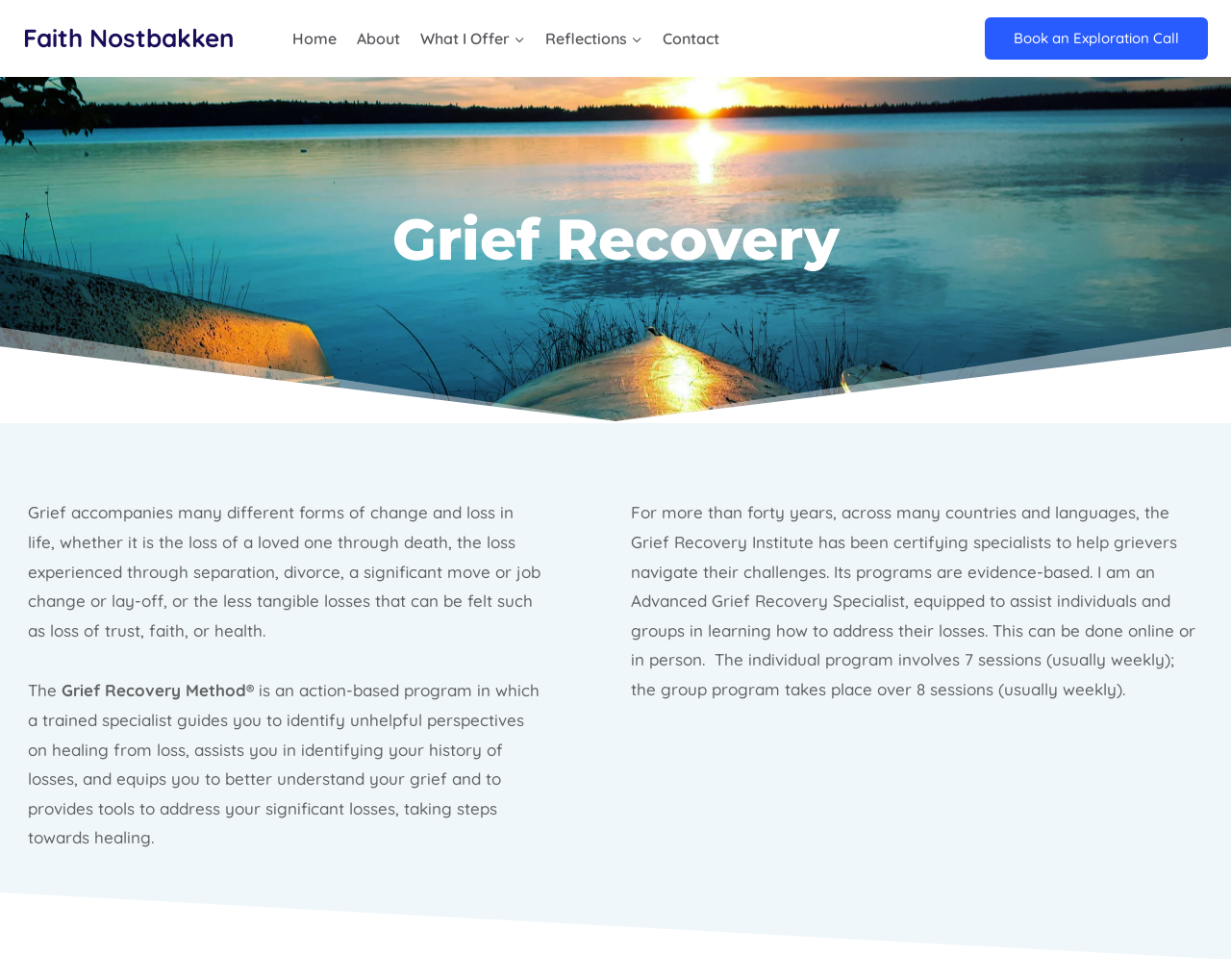Give a detailed explanation of the elements present on the webpage.

The webpage is about Grief Recovery and Faith Nostbakken, a specialist in this field. At the top left, there is a link to Faith Nostbakken's profile. Below it, there is a primary navigation menu with six links: Home, About, What I Offer, Reflections, and Contact. The What I Offer and Reflections links have child menus.

On the right side of the page, there is a prominent call-to-action link to Book an Exploration Call. Below this link, there is a heading that reads "Grief Recovery". 

The main content of the page is a passage of text that explains what grief recovery is and how it can help individuals deal with various forms of loss and change in life. The text is divided into four paragraphs. The first paragraph describes the different forms of loss and change that can lead to grief. The second paragraph introduces the Grief Recovery Method, an action-based program that helps individuals identify and address their losses. The third paragraph explains how the program works, and the fourth paragraph describes the qualifications and experience of Faith Nostbakken as an Advanced Grief Recovery Specialist.

Overall, the webpage is focused on providing information about grief recovery and Faith Nostbakken's services as a specialist in this field.